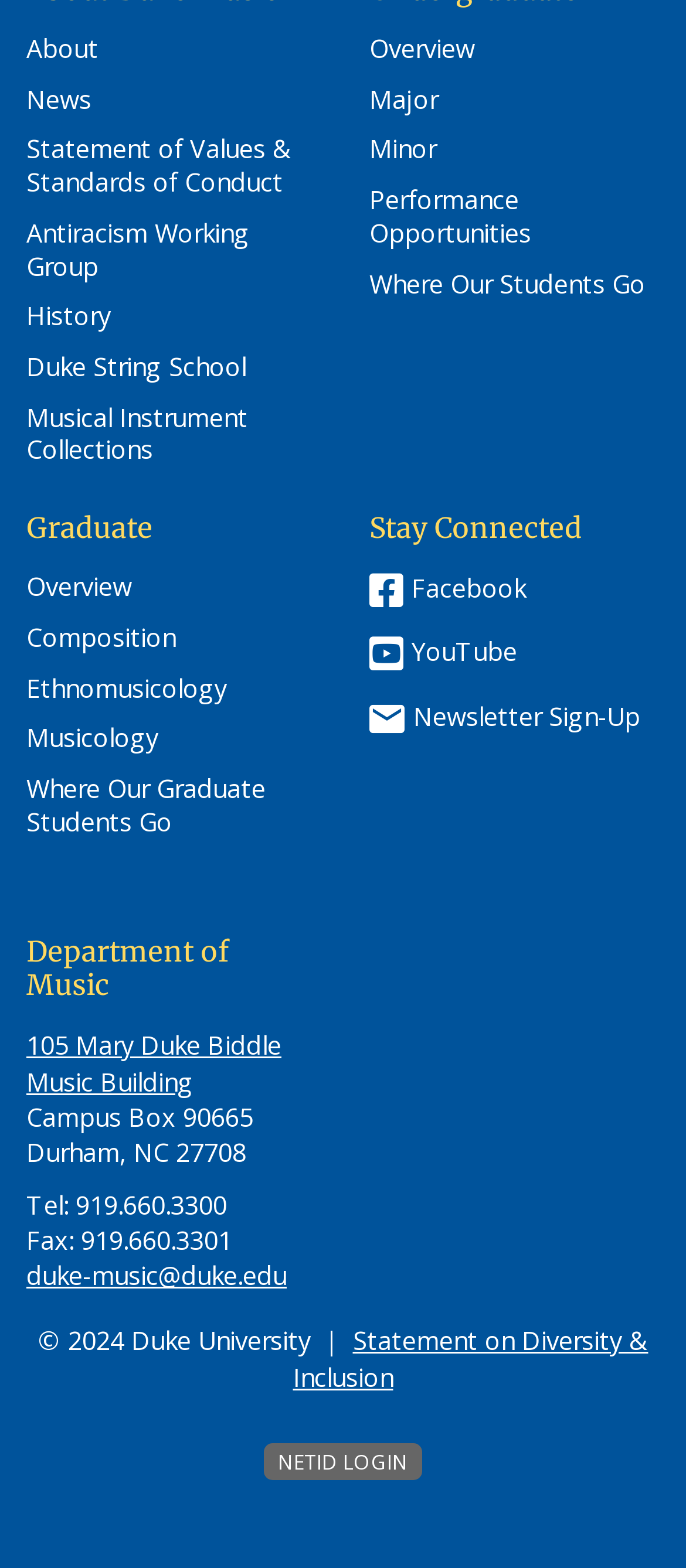Please identify the bounding box coordinates of the region to click in order to complete the given instruction: "visit the department's building". The coordinates should be four float numbers between 0 and 1, i.e., [left, top, right, bottom].

[0.038, 0.656, 0.41, 0.7]